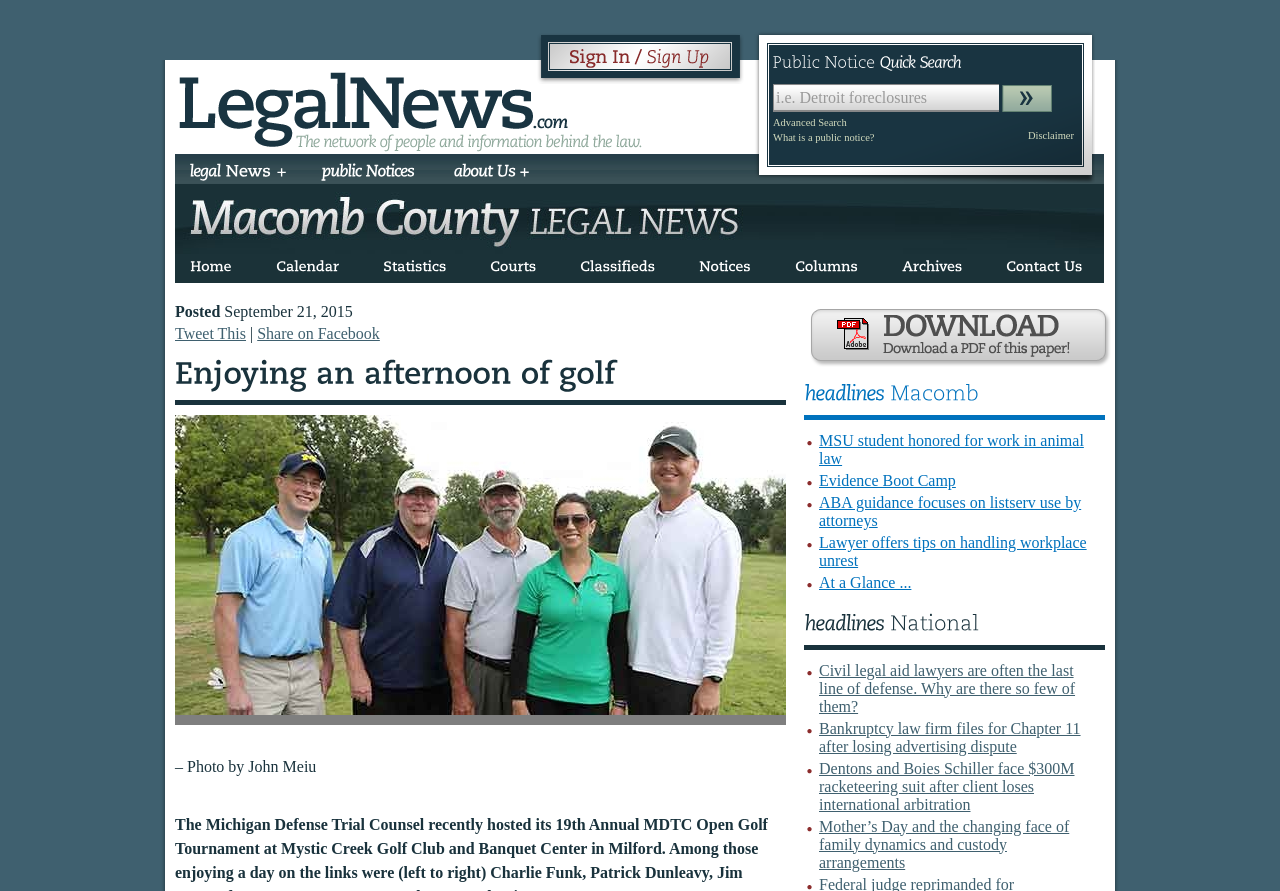Give a short answer using one word or phrase for the question:
How many list markers are there in the 'headlines National' section?

5